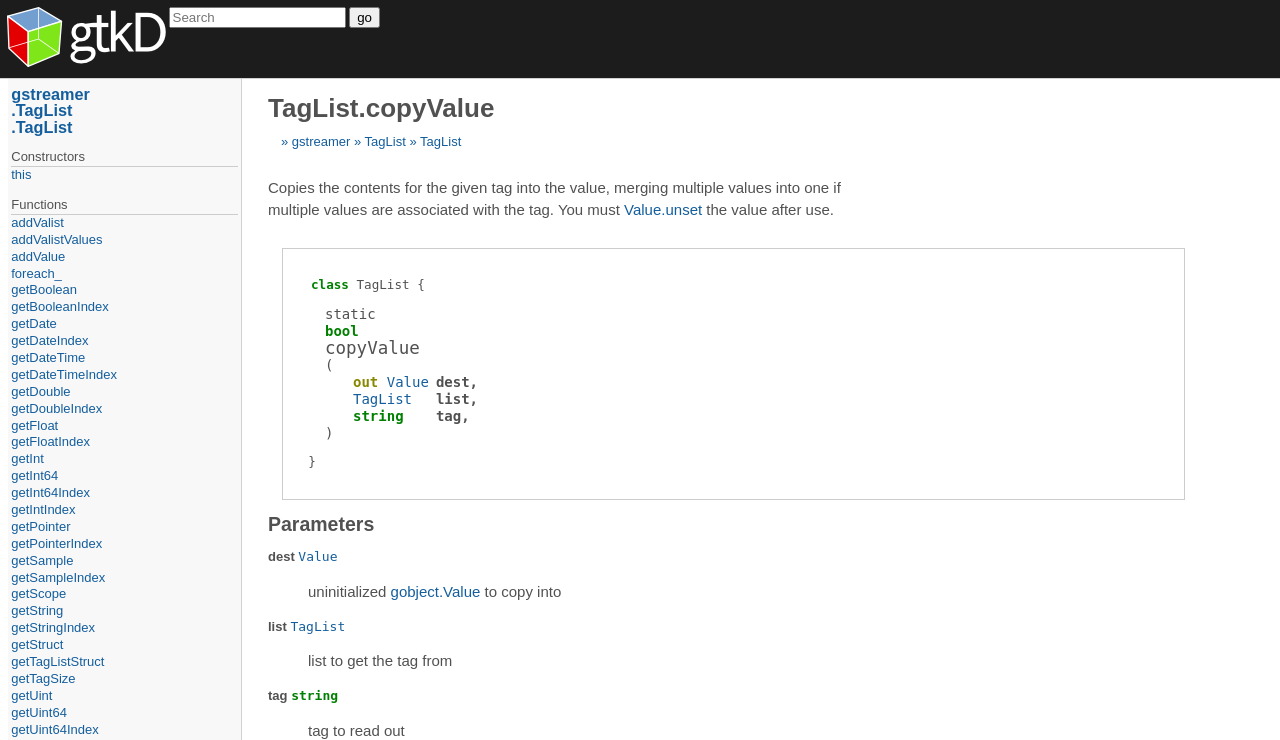Provide the bounding box coordinates of the HTML element described as: "name="q" placeholder="Search"". The bounding box coordinates should be four float numbers between 0 and 1, i.e., [left, top, right, bottom].

[0.132, 0.009, 0.27, 0.037]